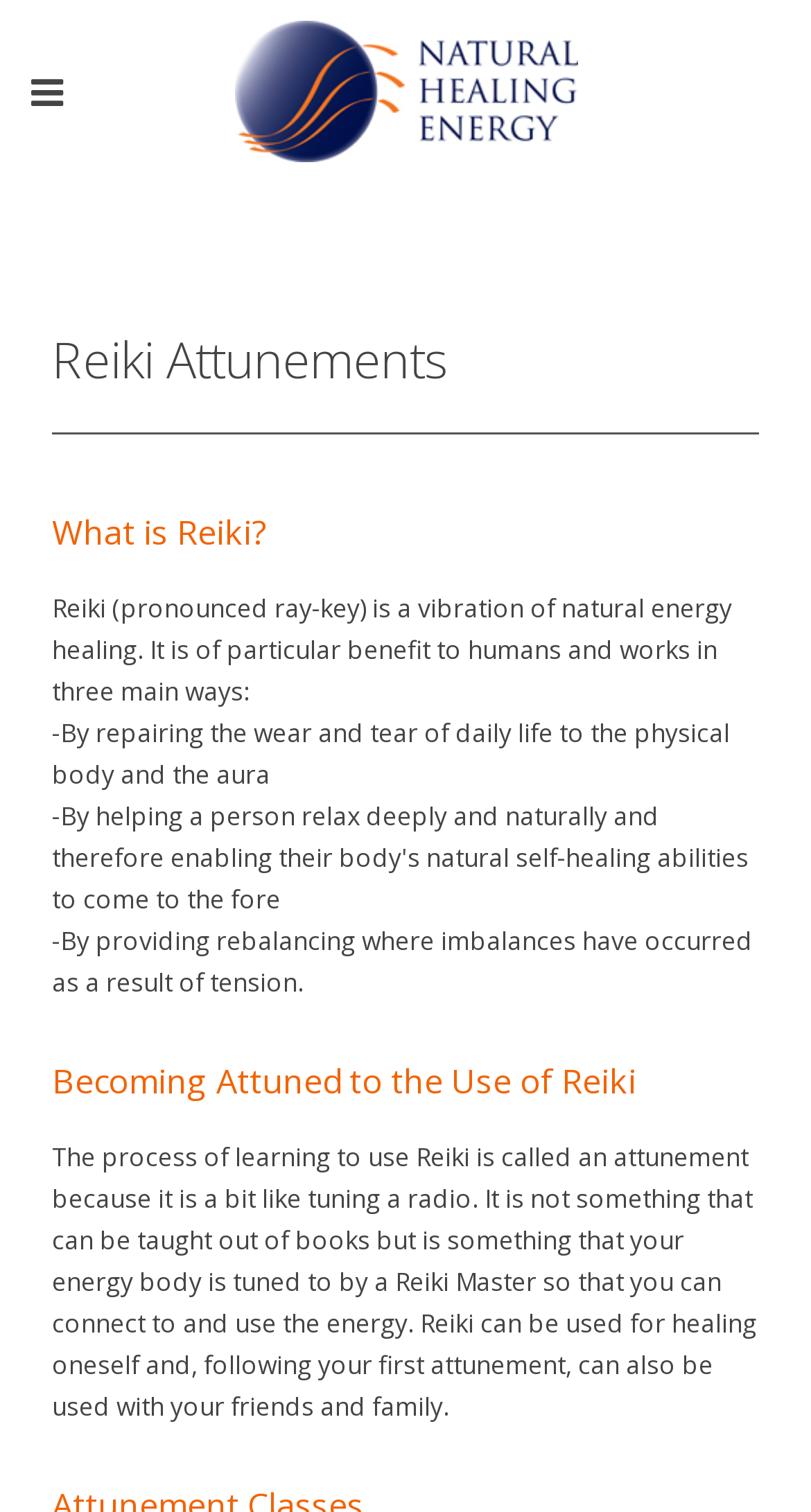How does Reiki work?
Answer the question with a detailed explanation, including all necessary information.

According to the webpage, Reiki works in three main ways: by repairing the wear and tear of daily life to the physical body and the aura, by providing rebalancing where imbalances have occurred as a result of tension, and in another way that is not specified. This information is provided in the paragraph that starts with 'It is of particular benefit to humans and works in three main ways:'